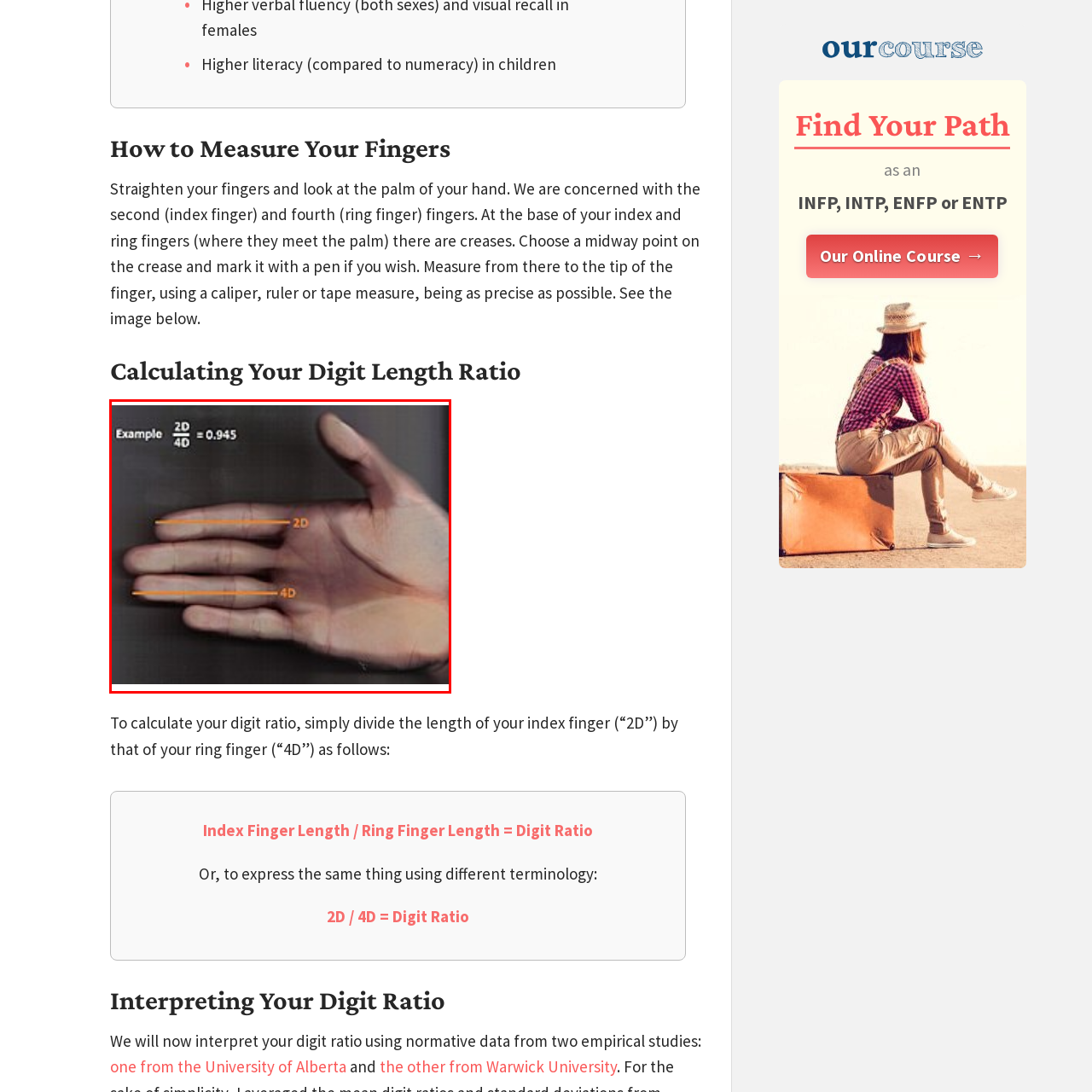Consider the image within the red frame and reply with a brief answer: What is the result of 2D divided by 4D in the example?

0.945